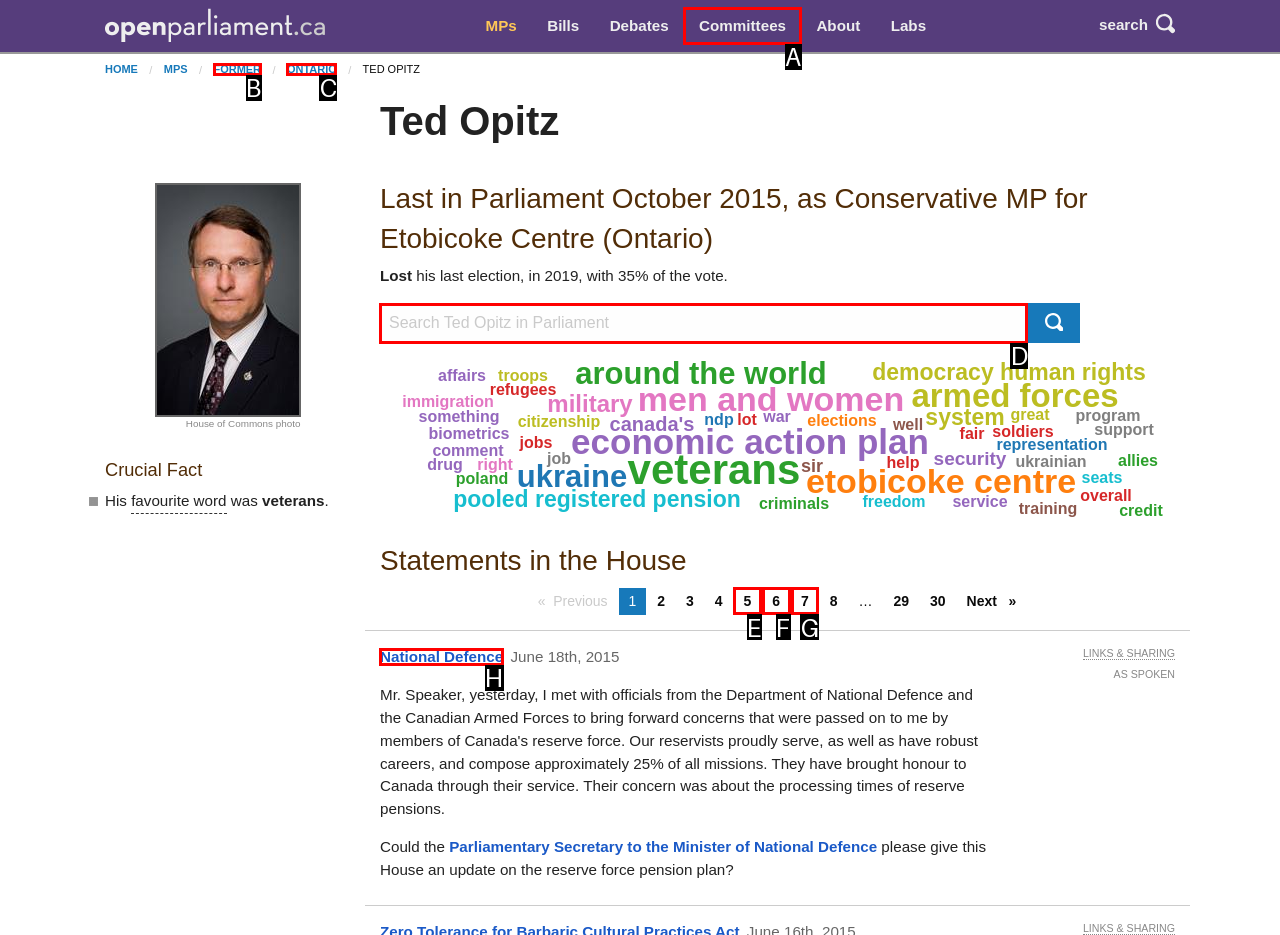Select the HTML element that matches the description: National Defence
Respond with the letter of the correct choice from the given options directly.

H